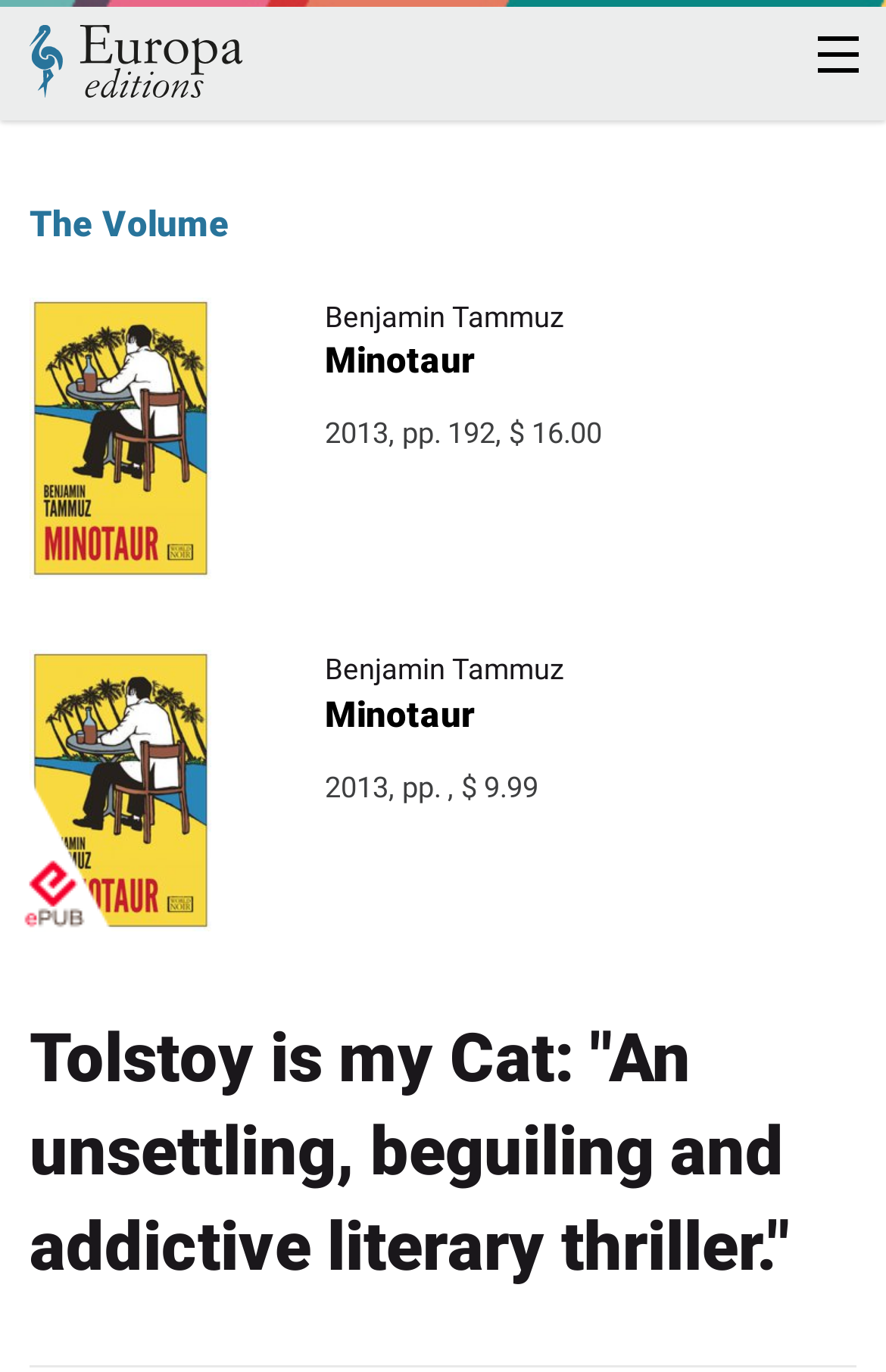Please specify the bounding box coordinates of the clickable region to carry out the following instruction: "View book details". The coordinates should be four float numbers between 0 and 1, in the format [left, top, right, bottom].

[0.034, 0.304, 0.239, 0.33]